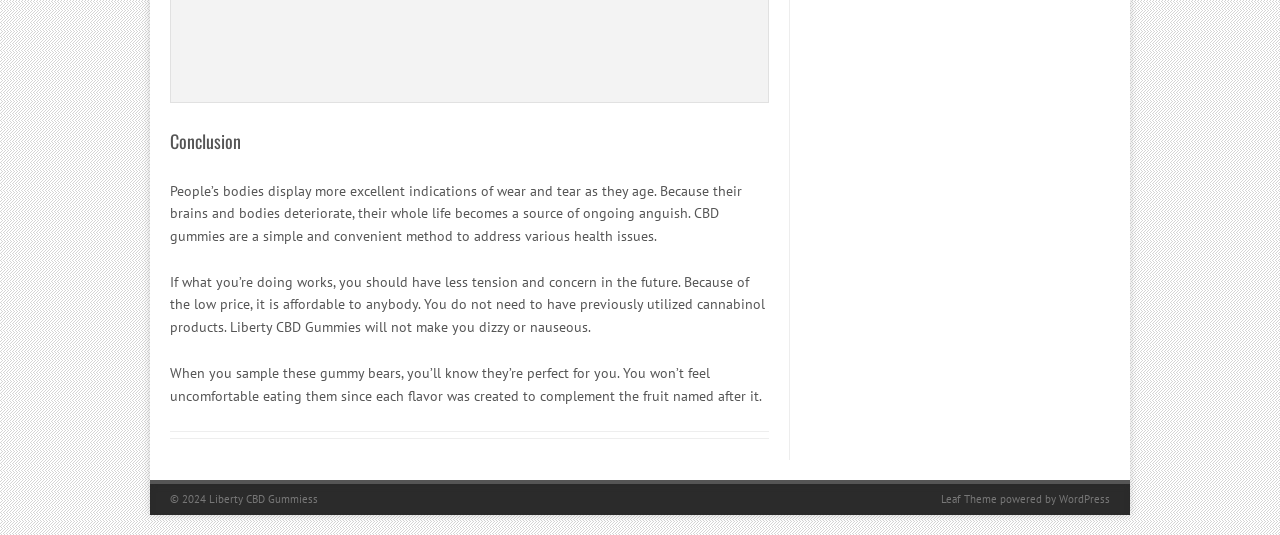Please give a succinct answer using a single word or phrase:
What is the copyright year of the webpage?

2024